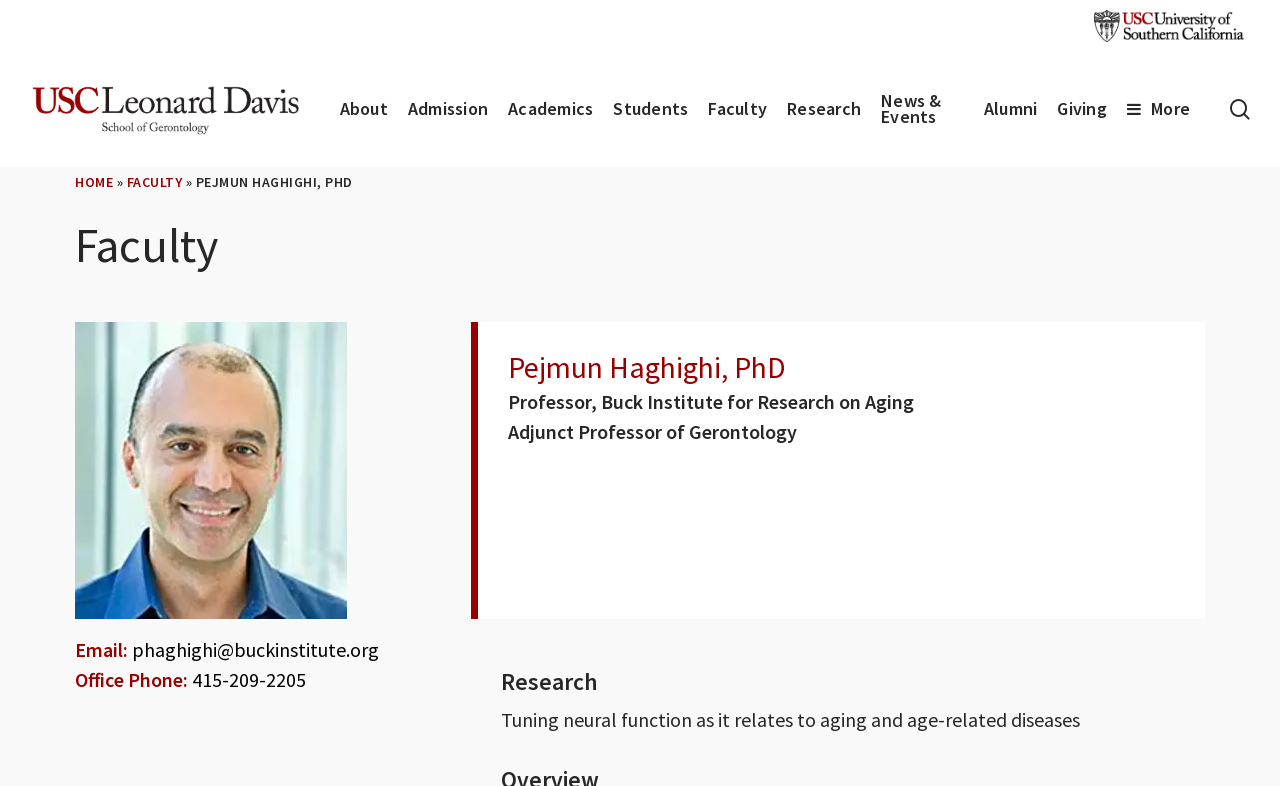Kindly determine the bounding box coordinates for the clickable area to achieve the given instruction: "Search for something".

[0.059, 0.235, 0.941, 0.332]